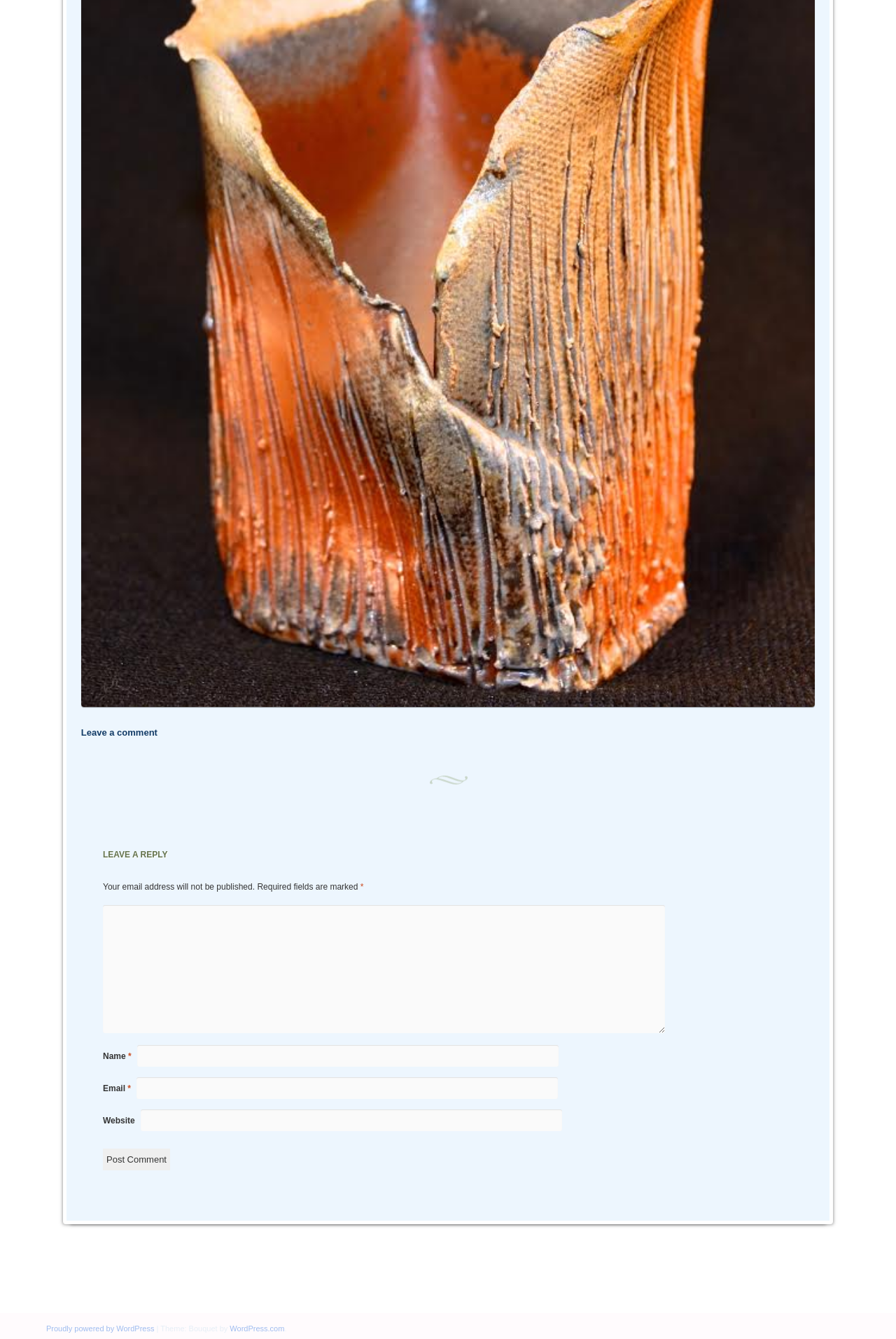Determine the bounding box for the HTML element described here: "parent_node: Email * aria-describedby="email-notes" name="email"". The coordinates should be given as [left, top, right, bottom] with each number being a float between 0 and 1.

[0.153, 0.804, 0.623, 0.821]